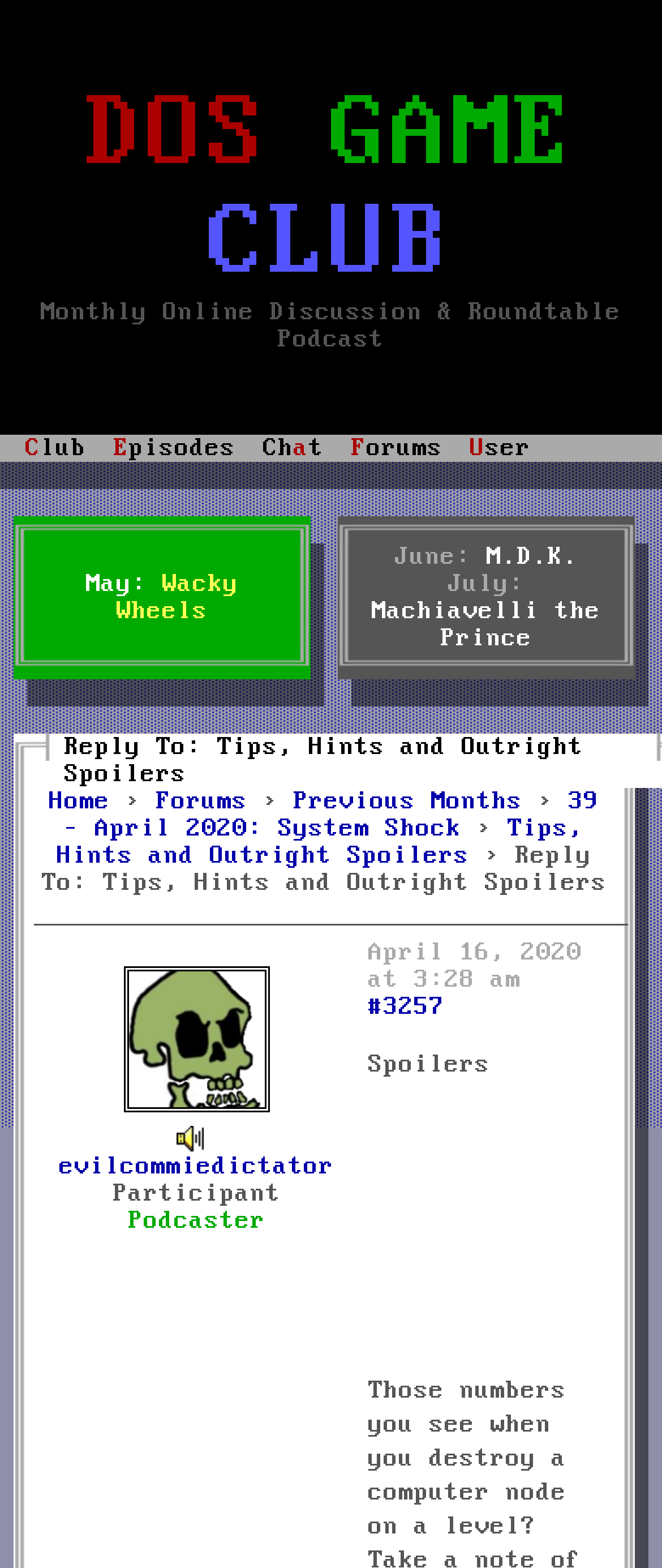Locate the bounding box coordinates of the clickable region necessary to complete the following instruction: "Go to the DOS GAME CLUB homepage". Provide the coordinates in the format of four float numbers between 0 and 1, i.e., [left, top, right, bottom].

[0.0, 0.052, 1.0, 0.225]